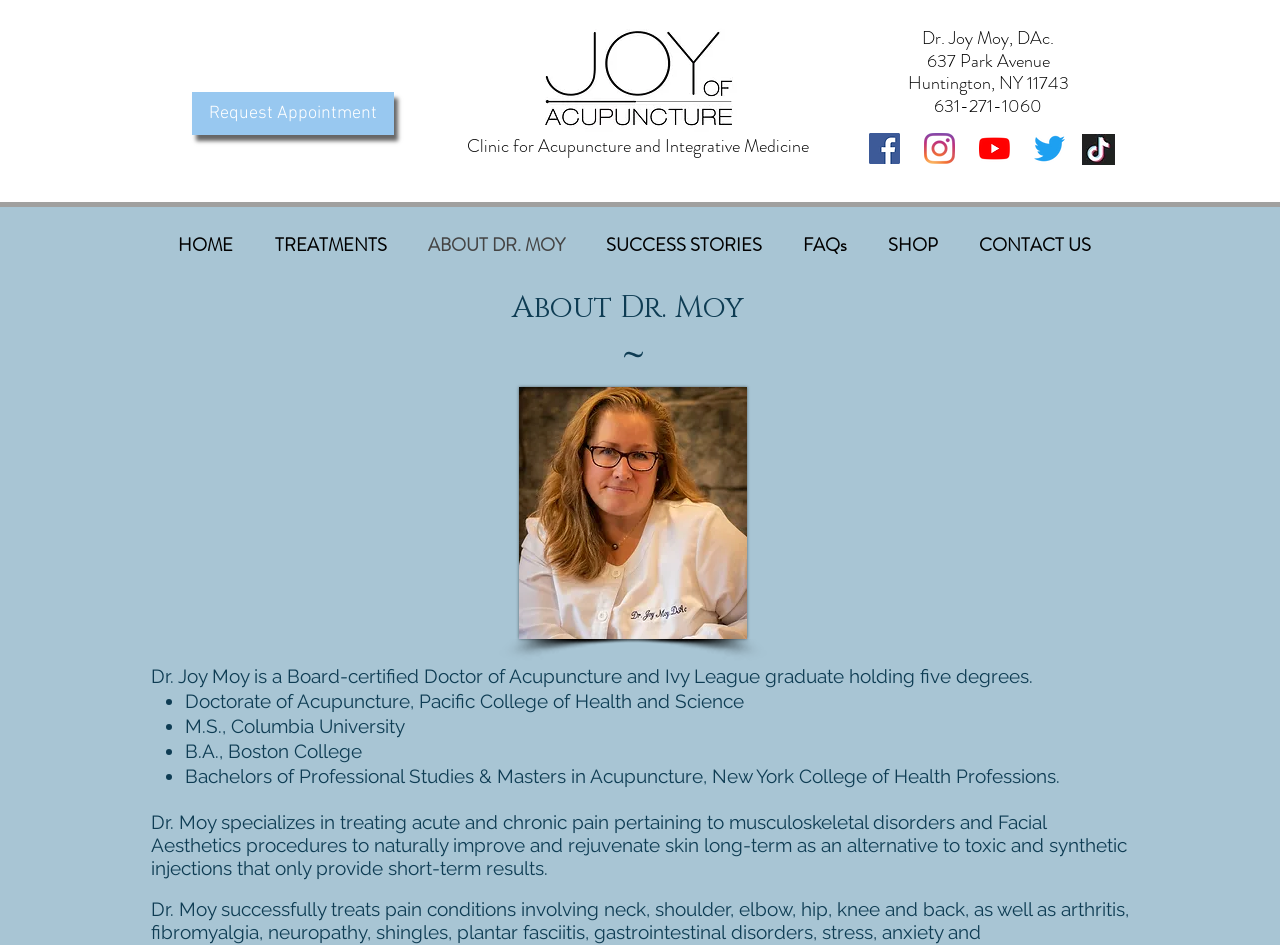Locate the bounding box coordinates of the clickable area needed to fulfill the instruction: "Donate Today".

None